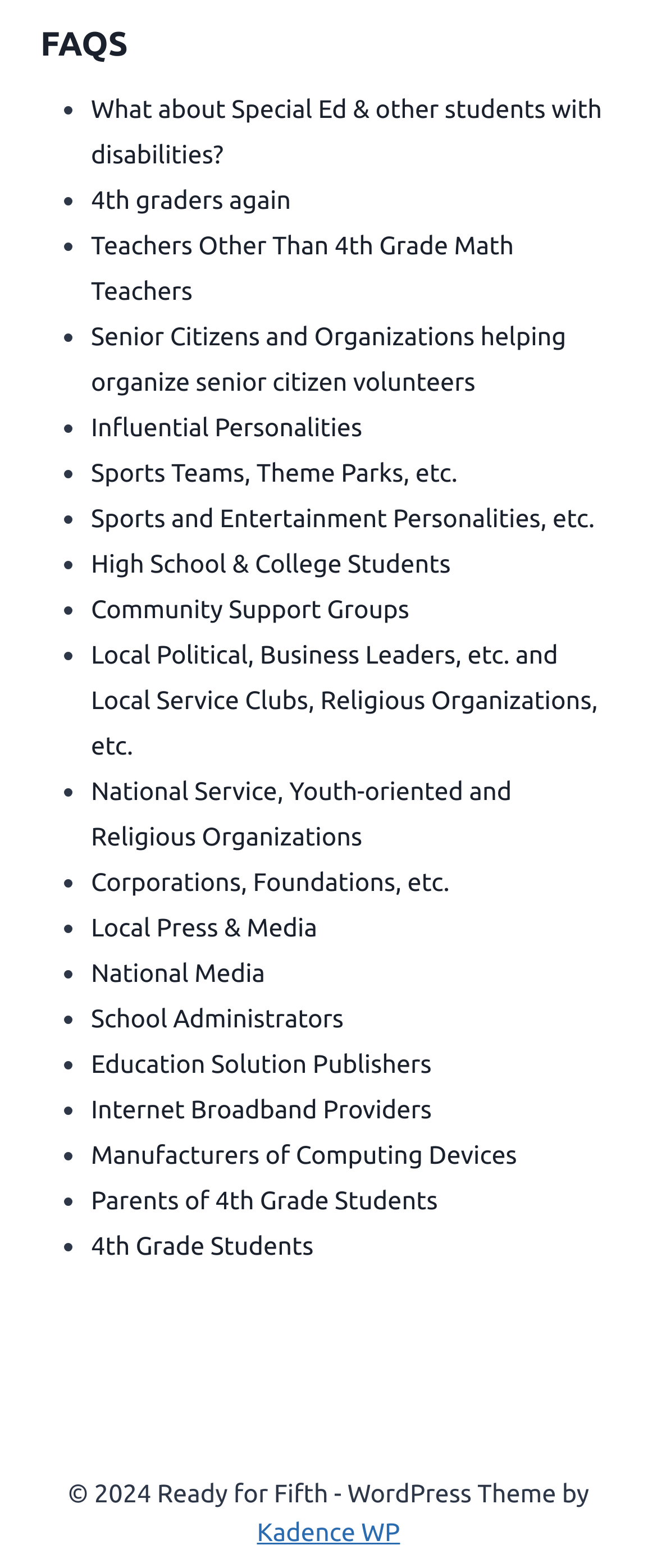What is the main topic of this webpage?
Answer the question with detailed information derived from the image.

The main topic of this webpage is 'FAQS' because the heading element with the text 'FAQS' is the most prominent element on the page, indicating that the page is dedicated to frequently asked questions.